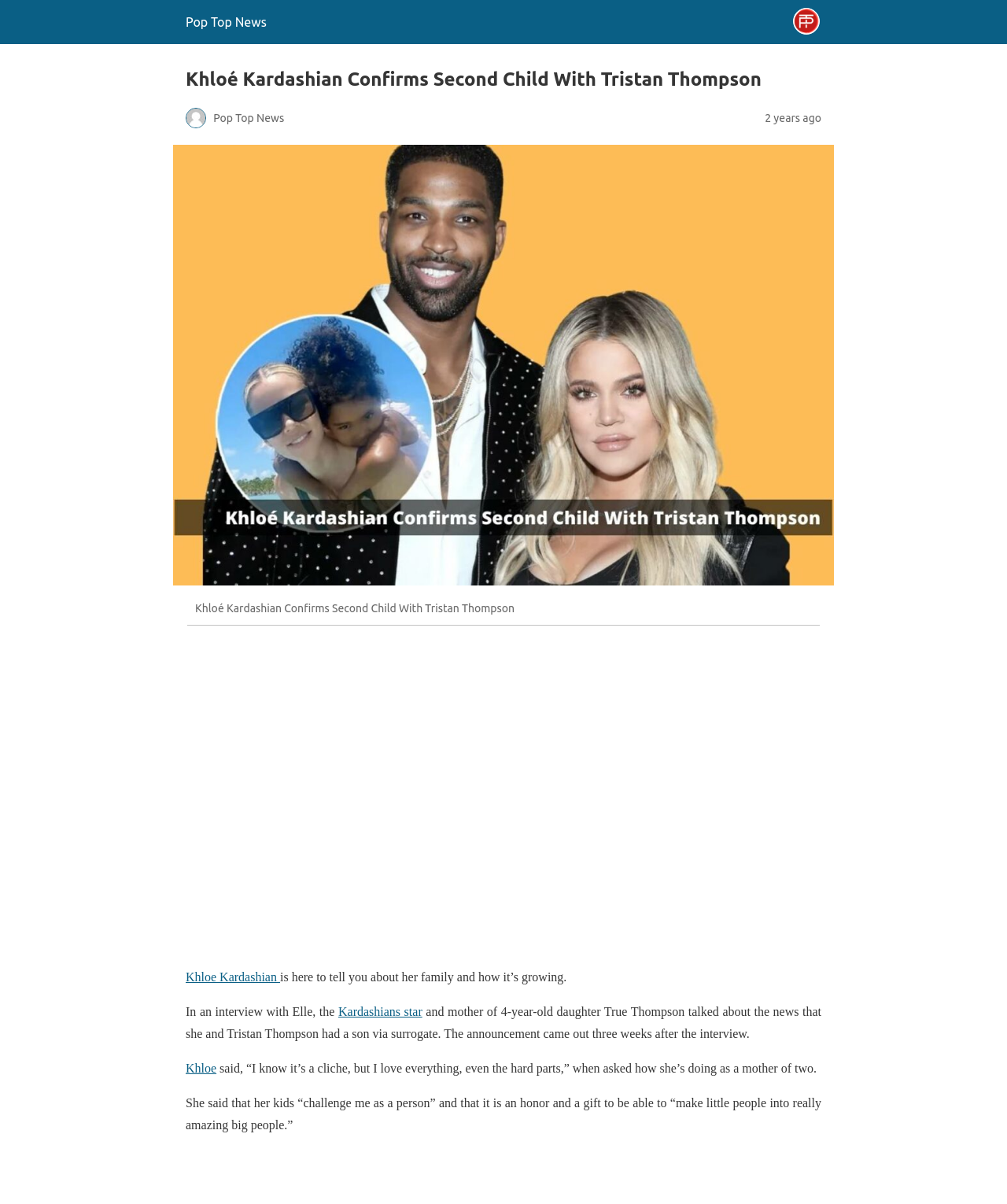Based on the visual content of the image, answer the question thoroughly: How did Khloe Kardashian and Tristan Thompson have a son?

According to the article, Khloe Kardashian and Tristan Thompson had a son via surrogate, as mentioned in the sentence 'the news that she and Tristan Thompson had a son via surrogate'.